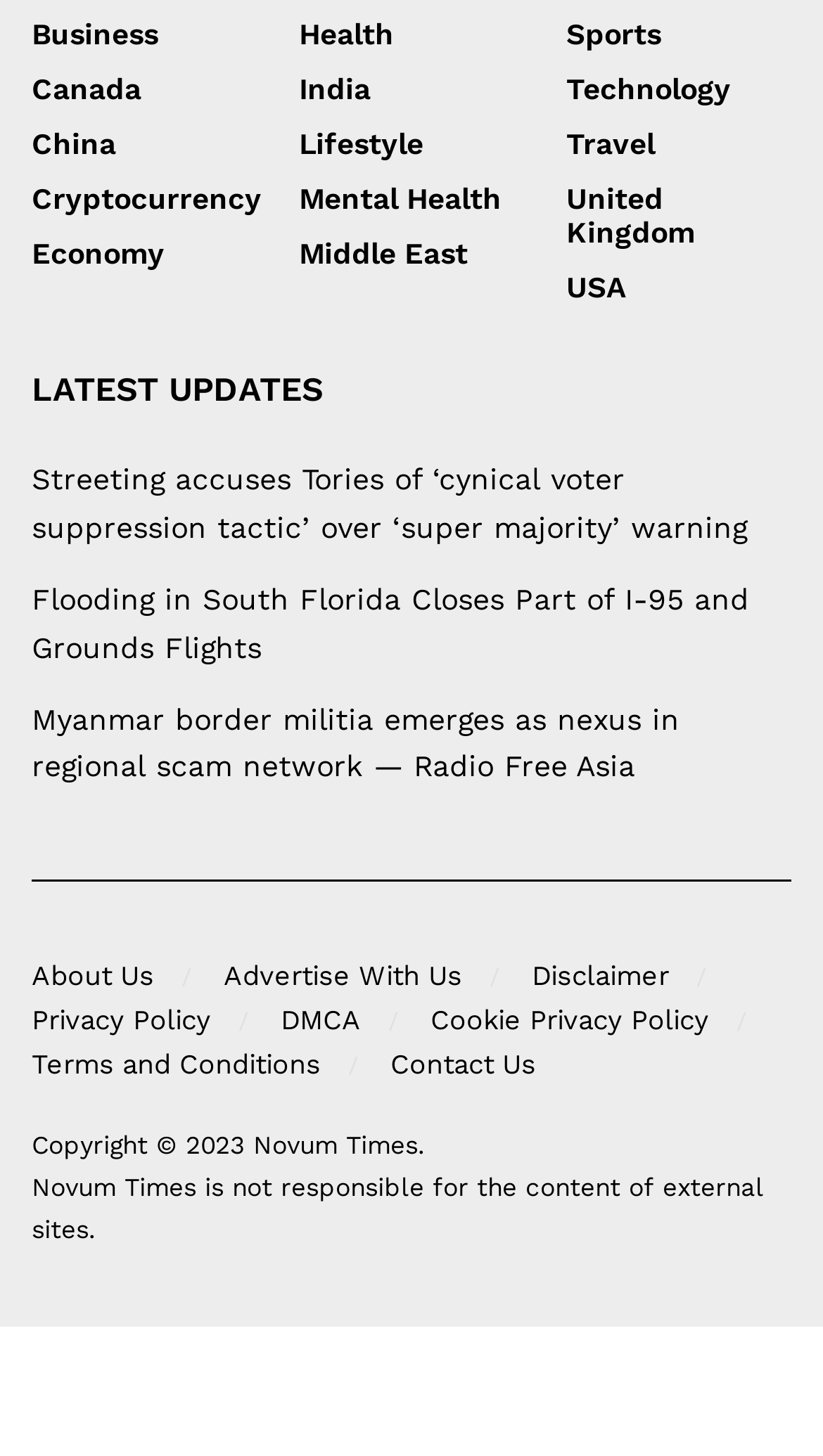What is the category of the news article 'Streeting accuses Tories of ‘cynical voter suppression tactic’ over ‘super majority’ warning'?
Look at the screenshot and respond with one word or a short phrase.

Politics